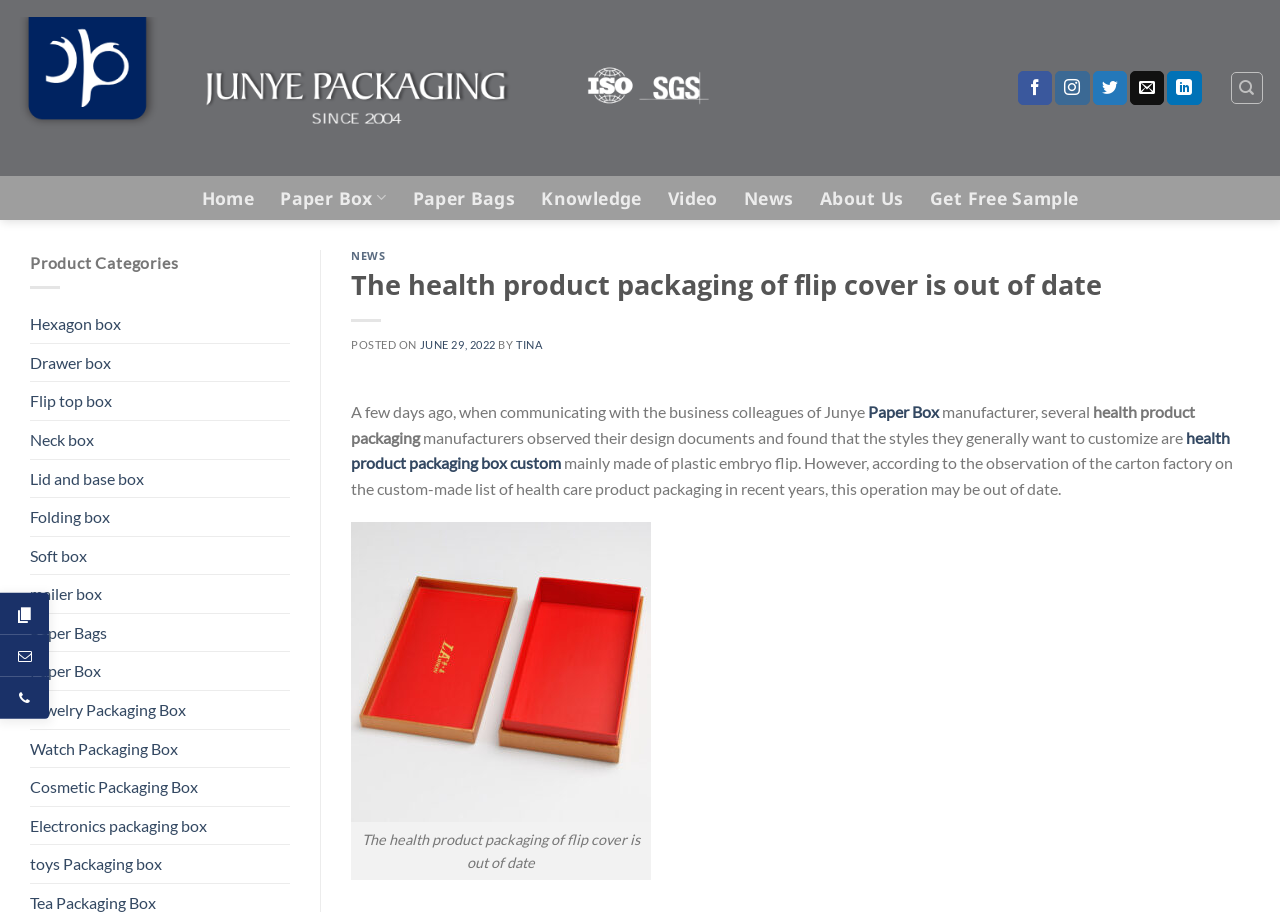Look at the image and answer the question in detail:
How many social media platforms can you follow the company on?

The webpage has links to follow the company on Facebook, Instagram, Twitter, LinkedIn, and there are 5 social media platforms in total.